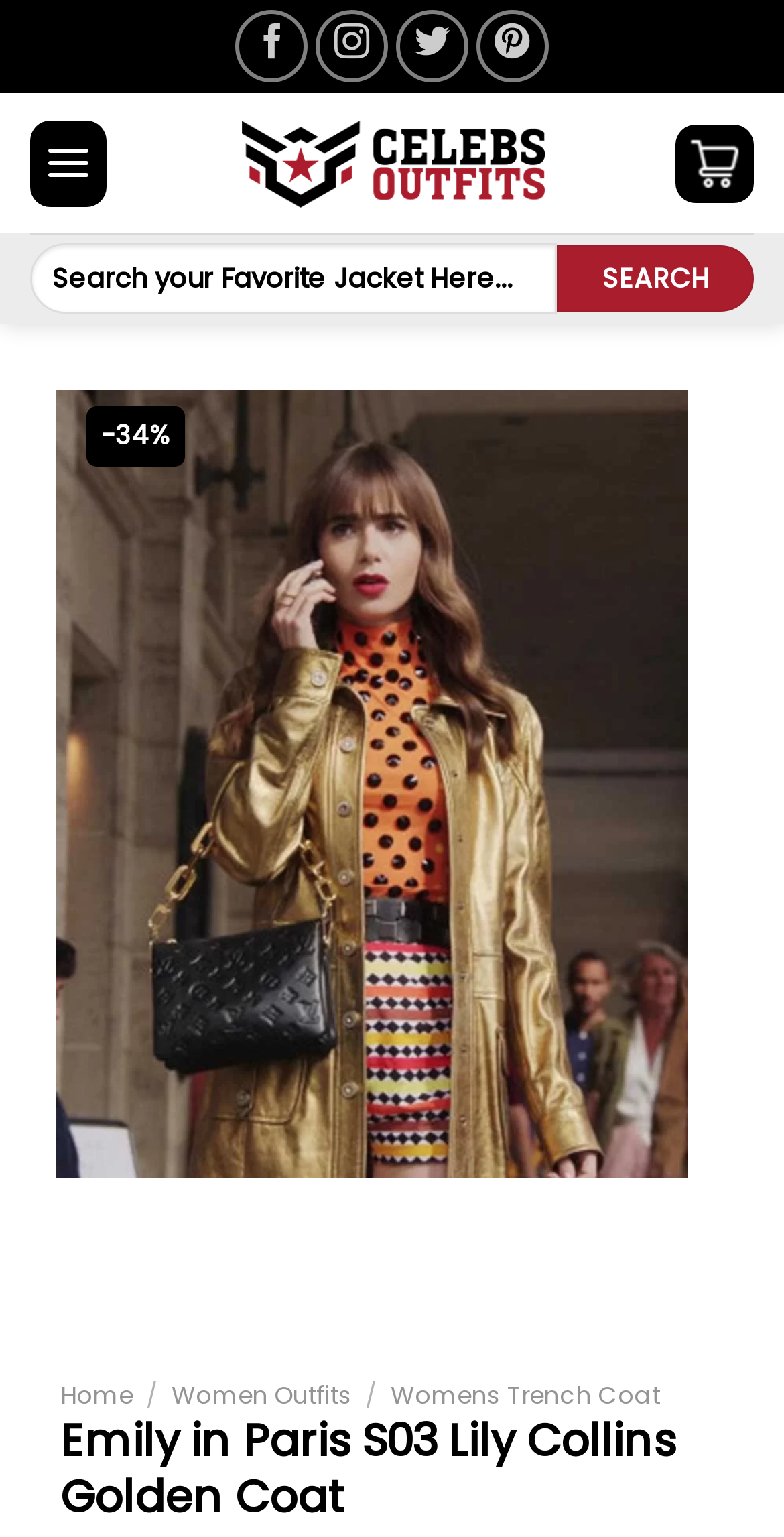Give a one-word or phrase response to the following question: What is the name of the TV show associated with the golden coat?

Emily in Paris